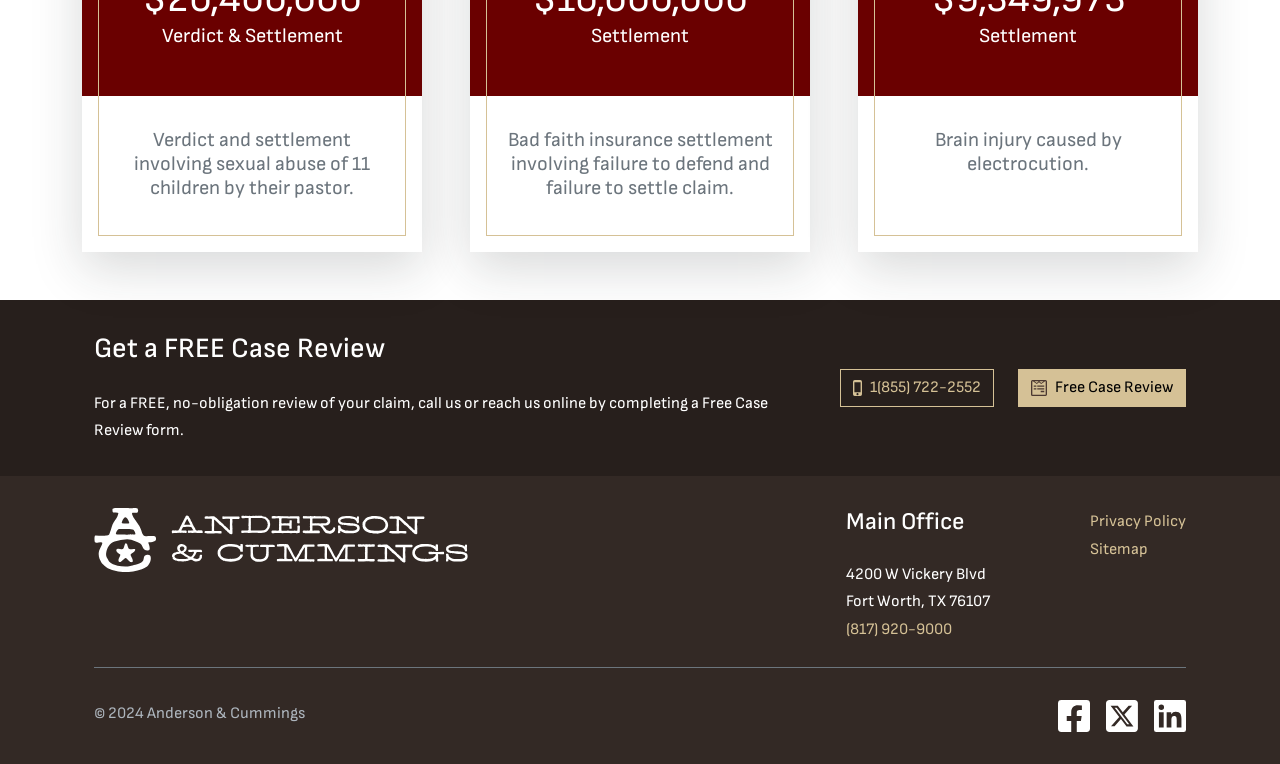Using the provided description: "aria-label="Twitter Link"", find the bounding box coordinates of the corresponding UI element. The output should be four float numbers between 0 and 1, in the format [left, top, right, bottom].

[0.864, 0.924, 0.889, 0.949]